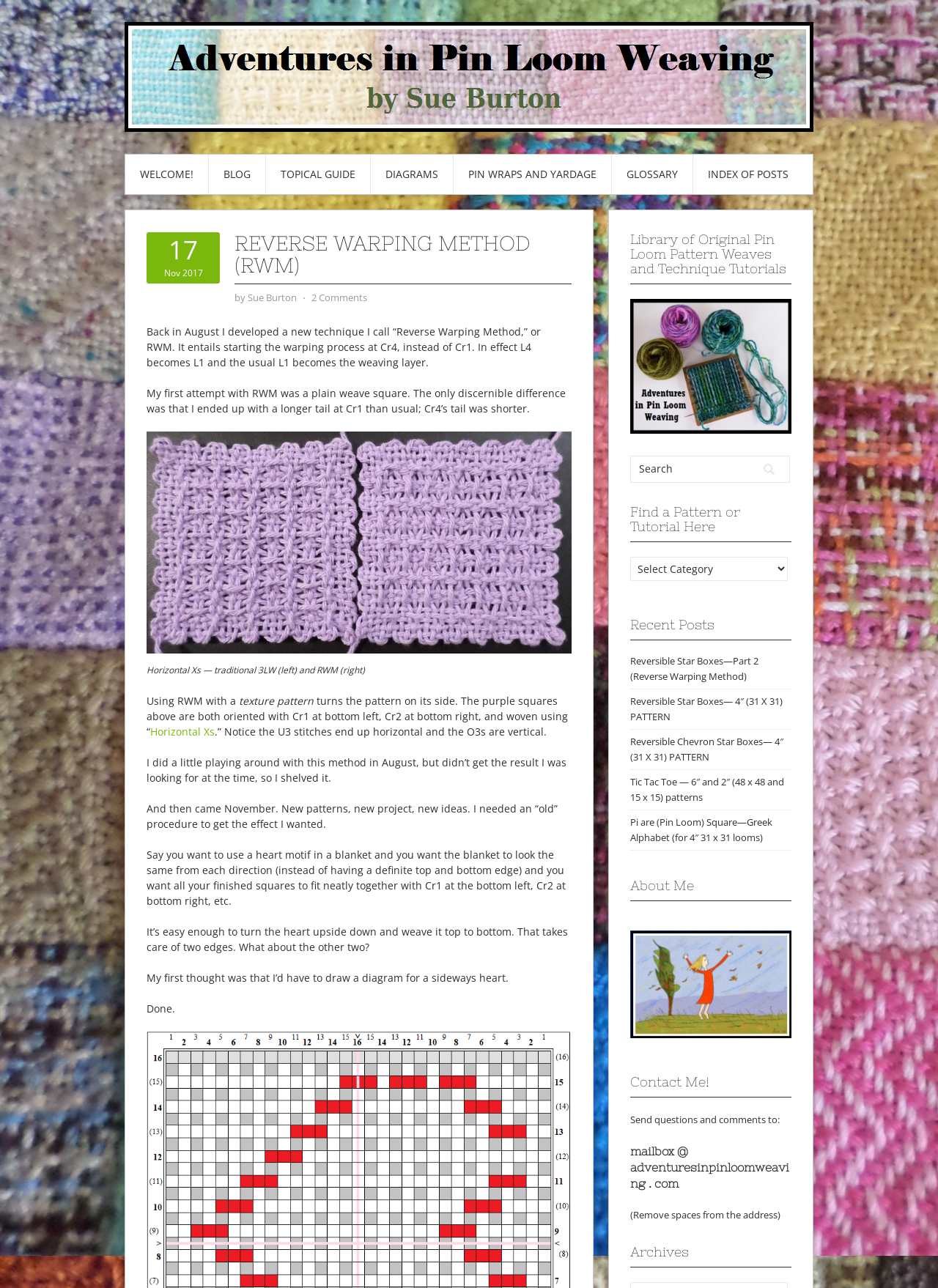Determine the bounding box coordinates of the target area to click to execute the following instruction: "Search for a pattern or tutorial."

[0.673, 0.355, 0.807, 0.372]